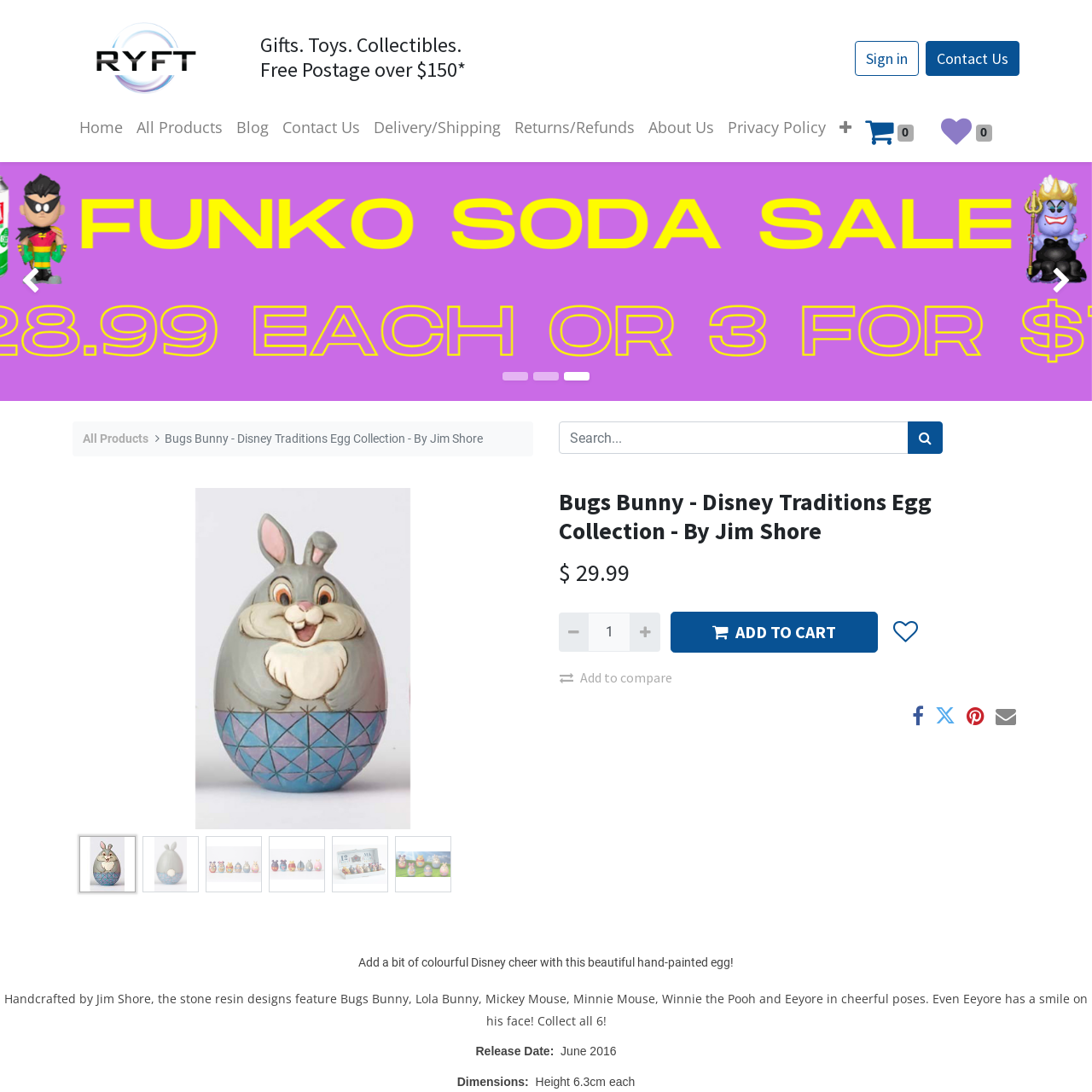Find the bounding box coordinates for the area you need to click to carry out the instruction: "Sign in". The coordinates should be four float numbers between 0 and 1, indicated as [left, top, right, bottom].

[0.783, 0.037, 0.841, 0.069]